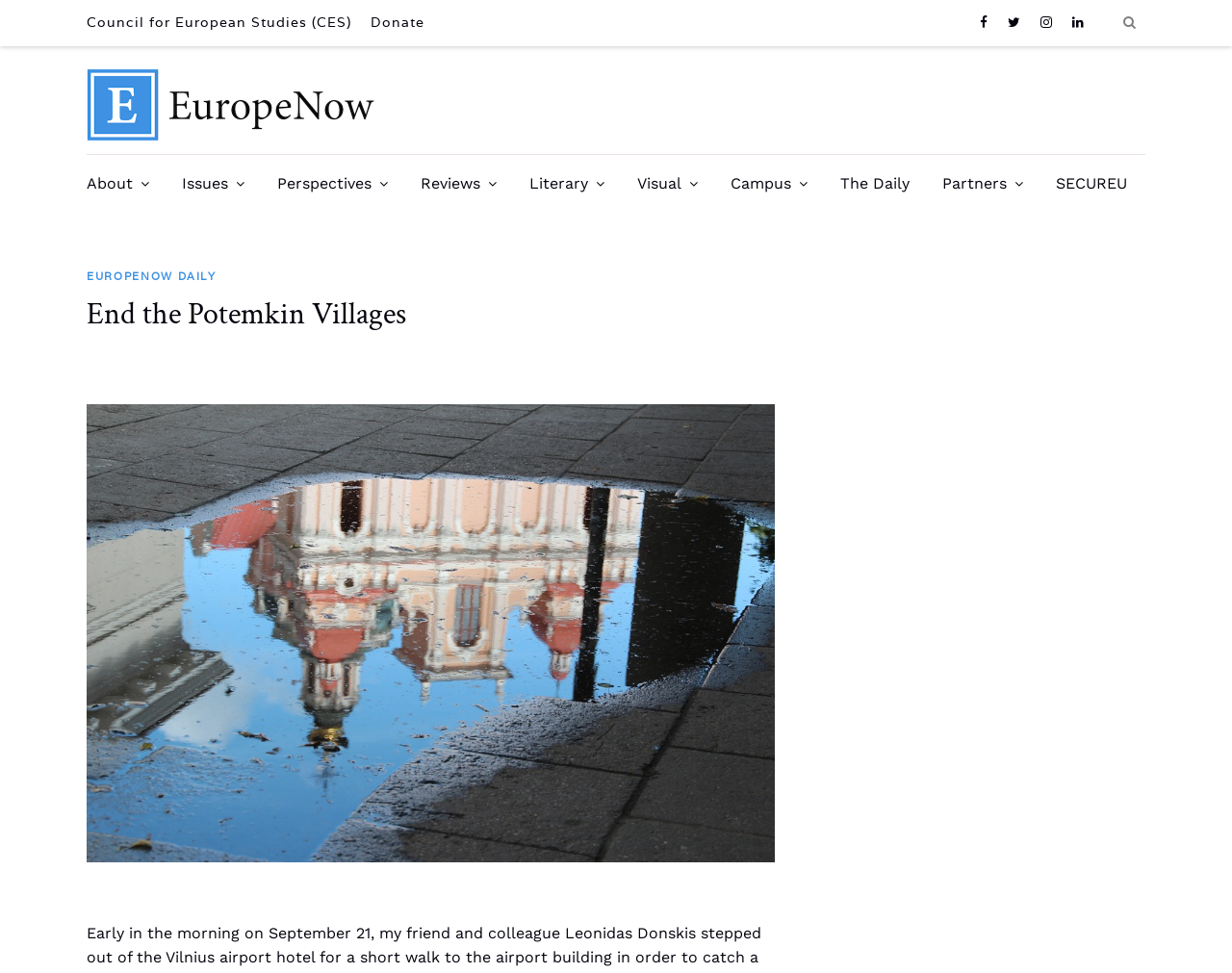Please extract the title of the webpage.

End the Potemkin Villages